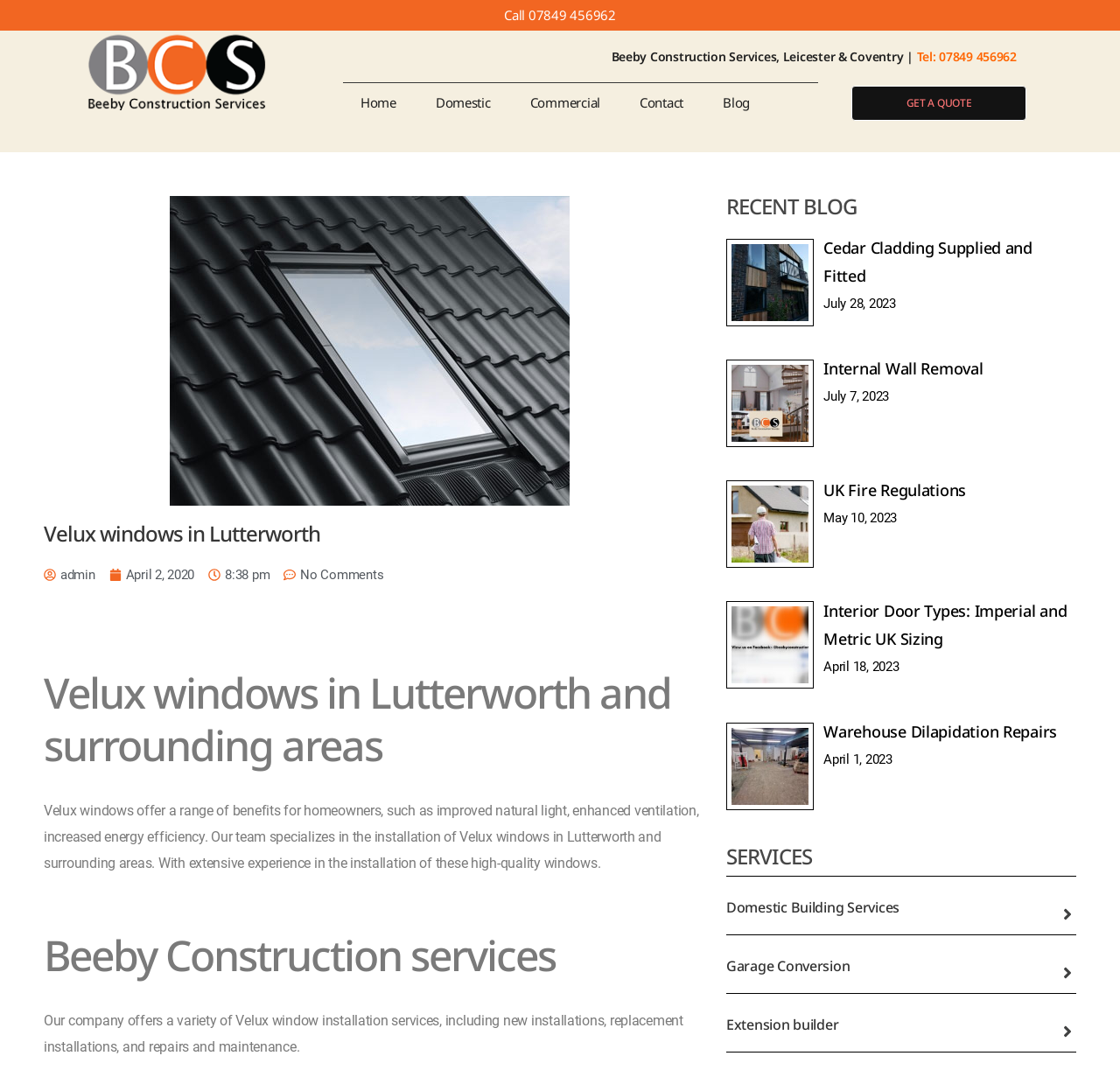Please give a concise answer to this question using a single word or phrase: 
What type of windows does the company specialize in?

Velux windows